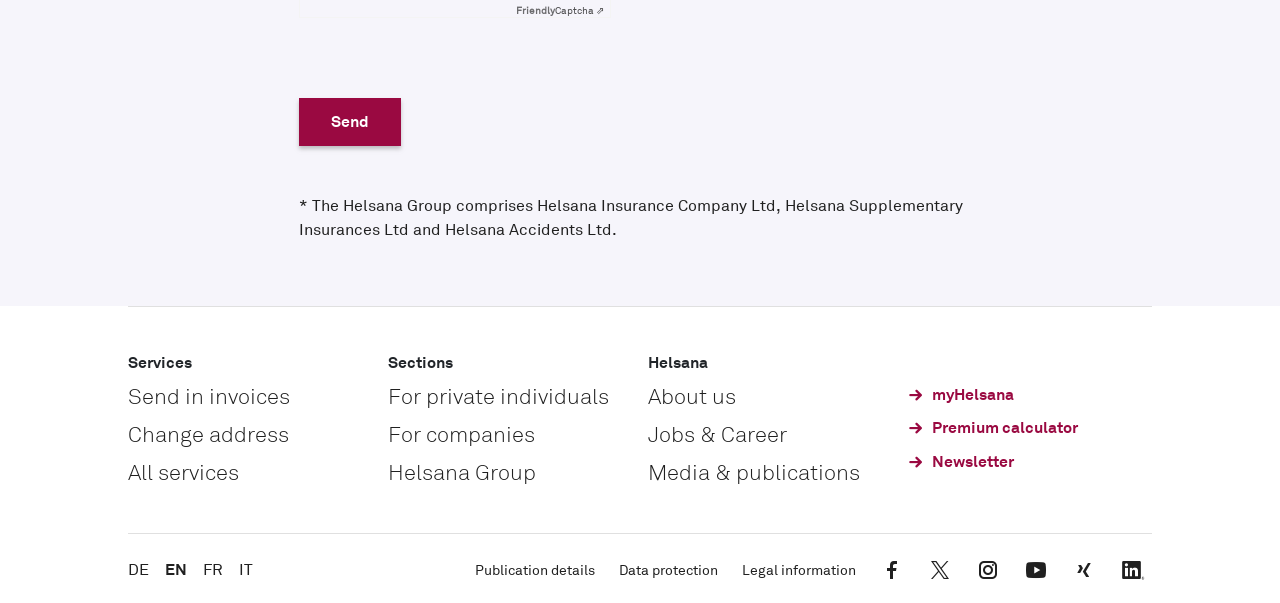Identify the bounding box coordinates for the region to click in order to carry out this instruction: "Click here to become a member". Provide the coordinates using four float numbers between 0 and 1, formatted as [left, top, right, bottom].

None